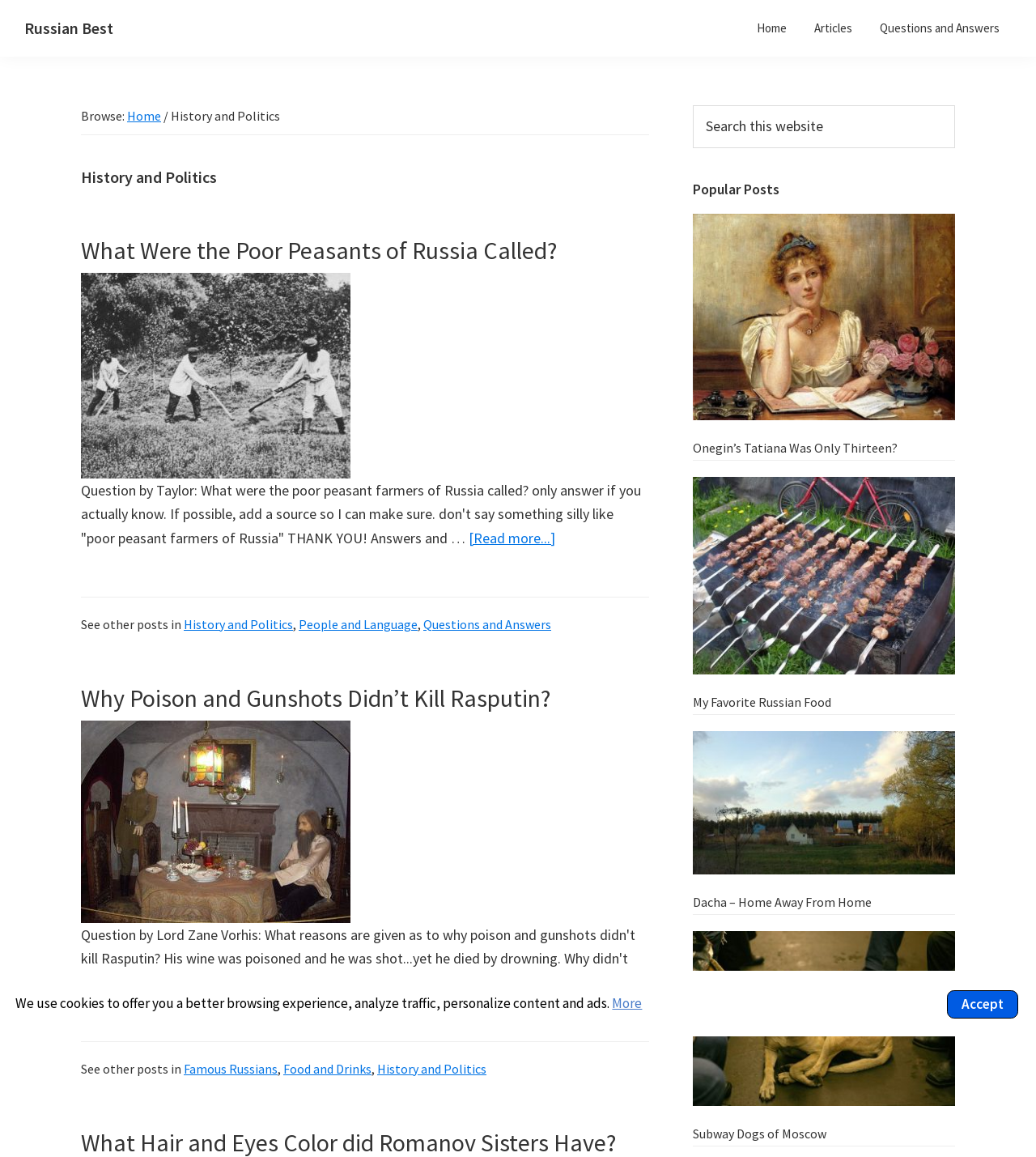Provide a single word or phrase to answer the given question: 
How many links are in the primary sidebar?

5